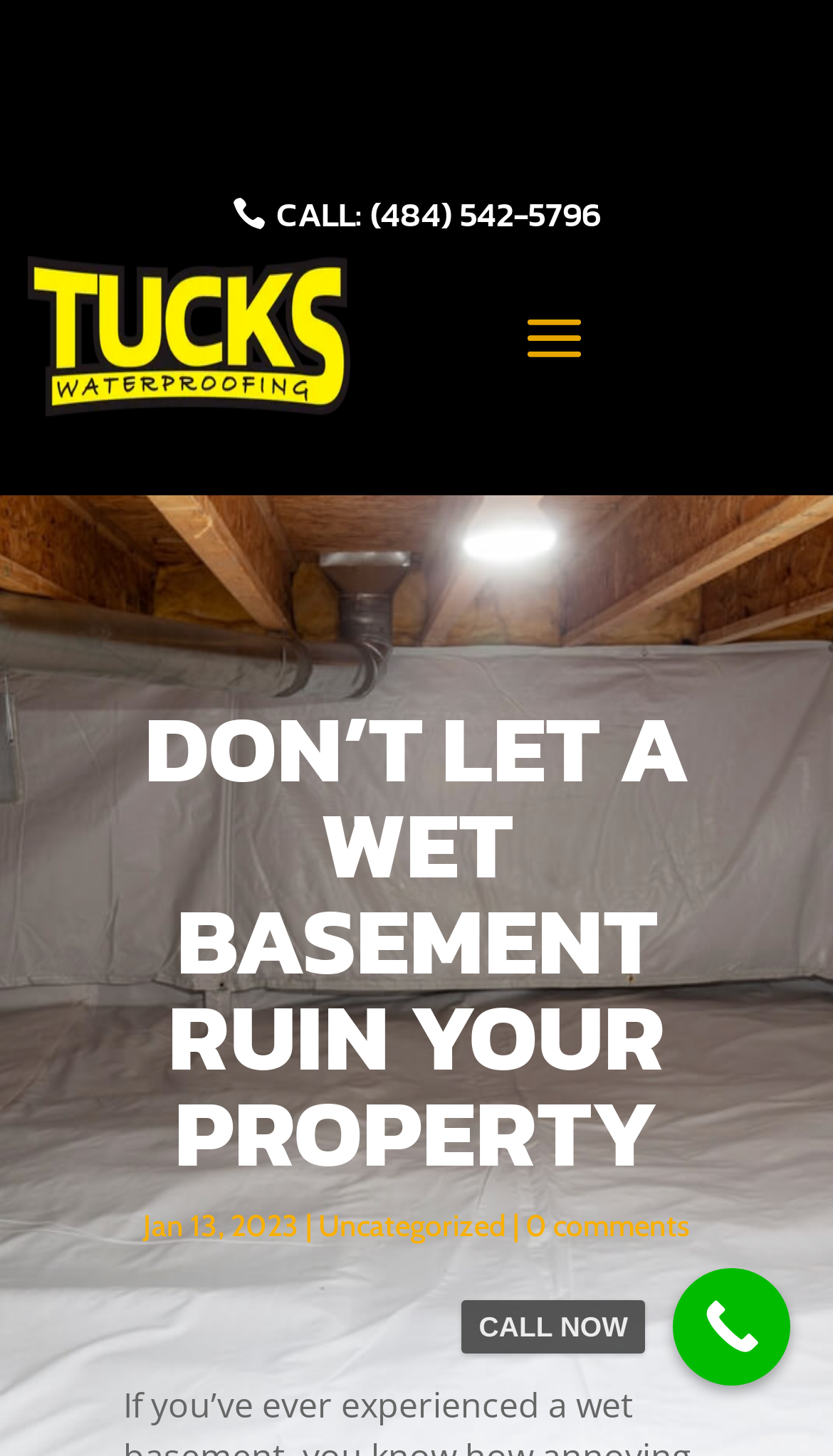Look at the image and answer the question in detail:
What is the phone number to call for French Drains?

I found the phone number by looking at the link element with the text ' CALL: (484) 542-5796' which has a bounding box at [0.245, 0.118, 0.755, 0.177]. This suggests that it is a prominent call-to-action element on the webpage.